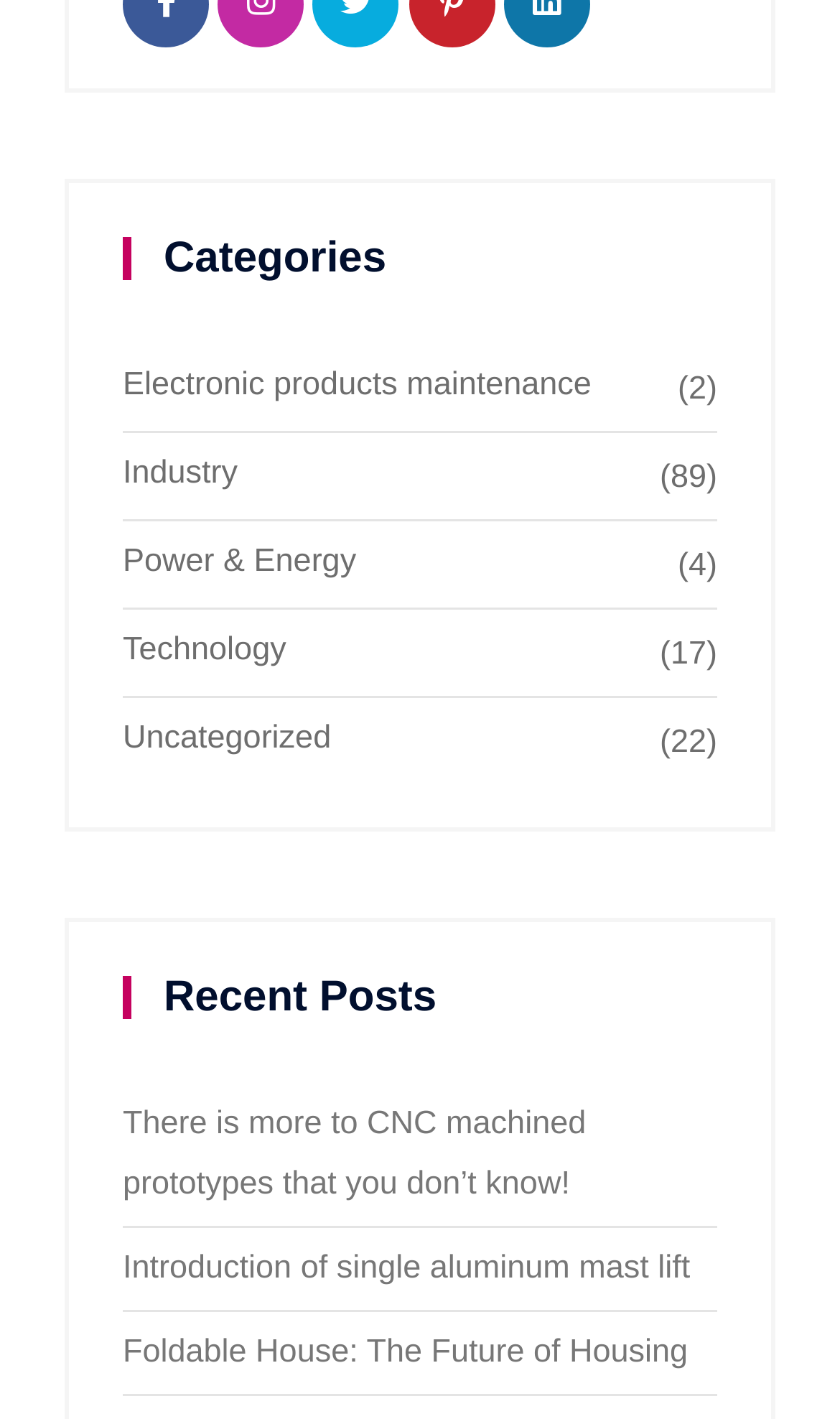Specify the bounding box coordinates for the region that must be clicked to perform the given instruction: "Explore Industry".

[0.146, 0.313, 0.854, 0.355]